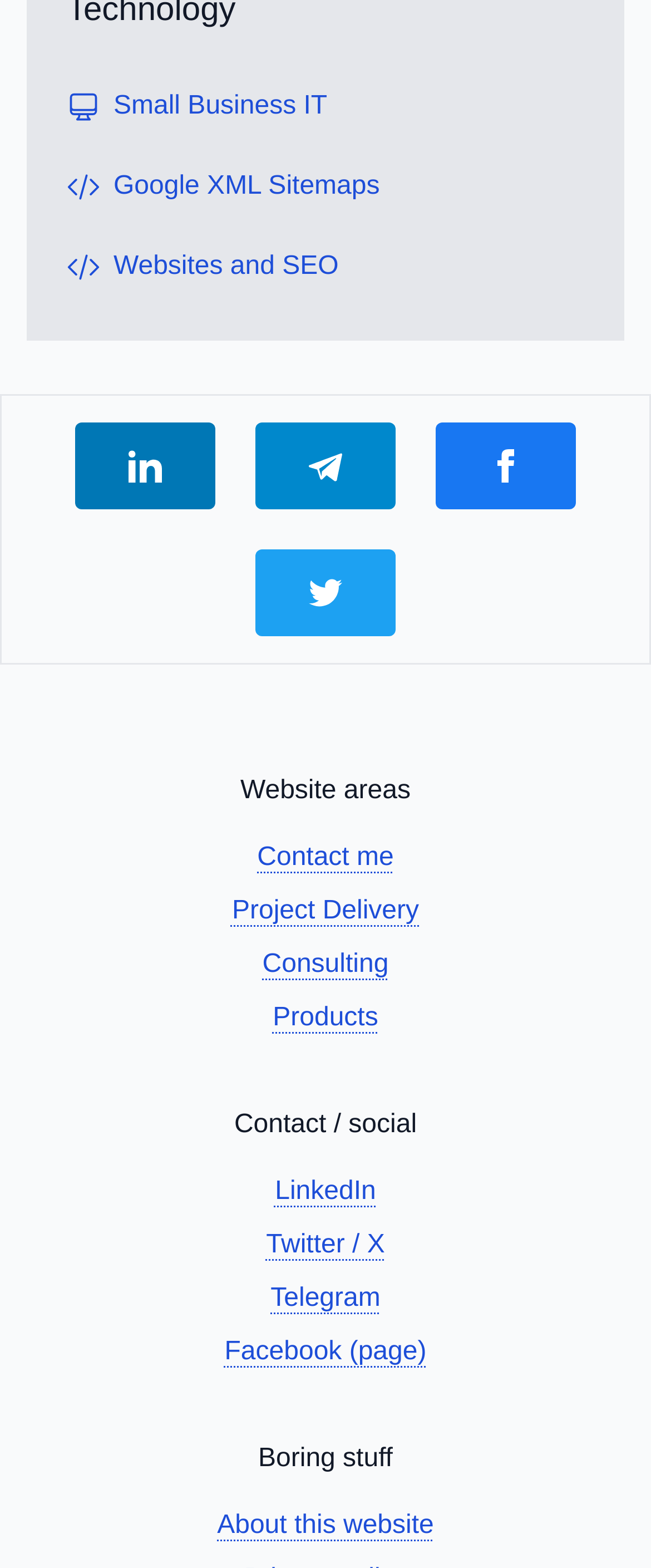What is the last link in the 'Website areas' section?
Please answer the question with a single word or phrase, referencing the image.

Products